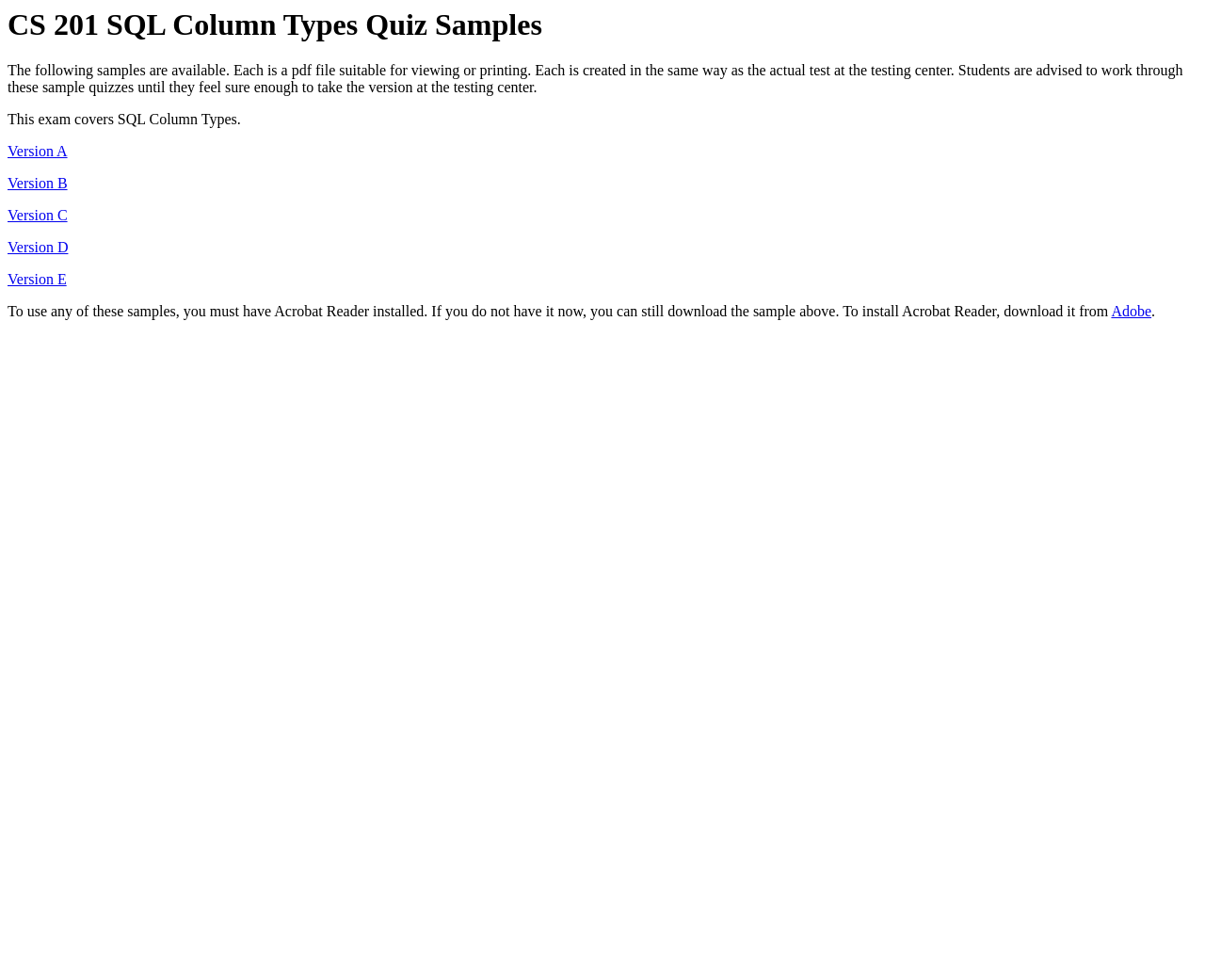Given the element description "Adobe", identify the bounding box of the corresponding UI element.

[0.922, 0.31, 0.956, 0.326]